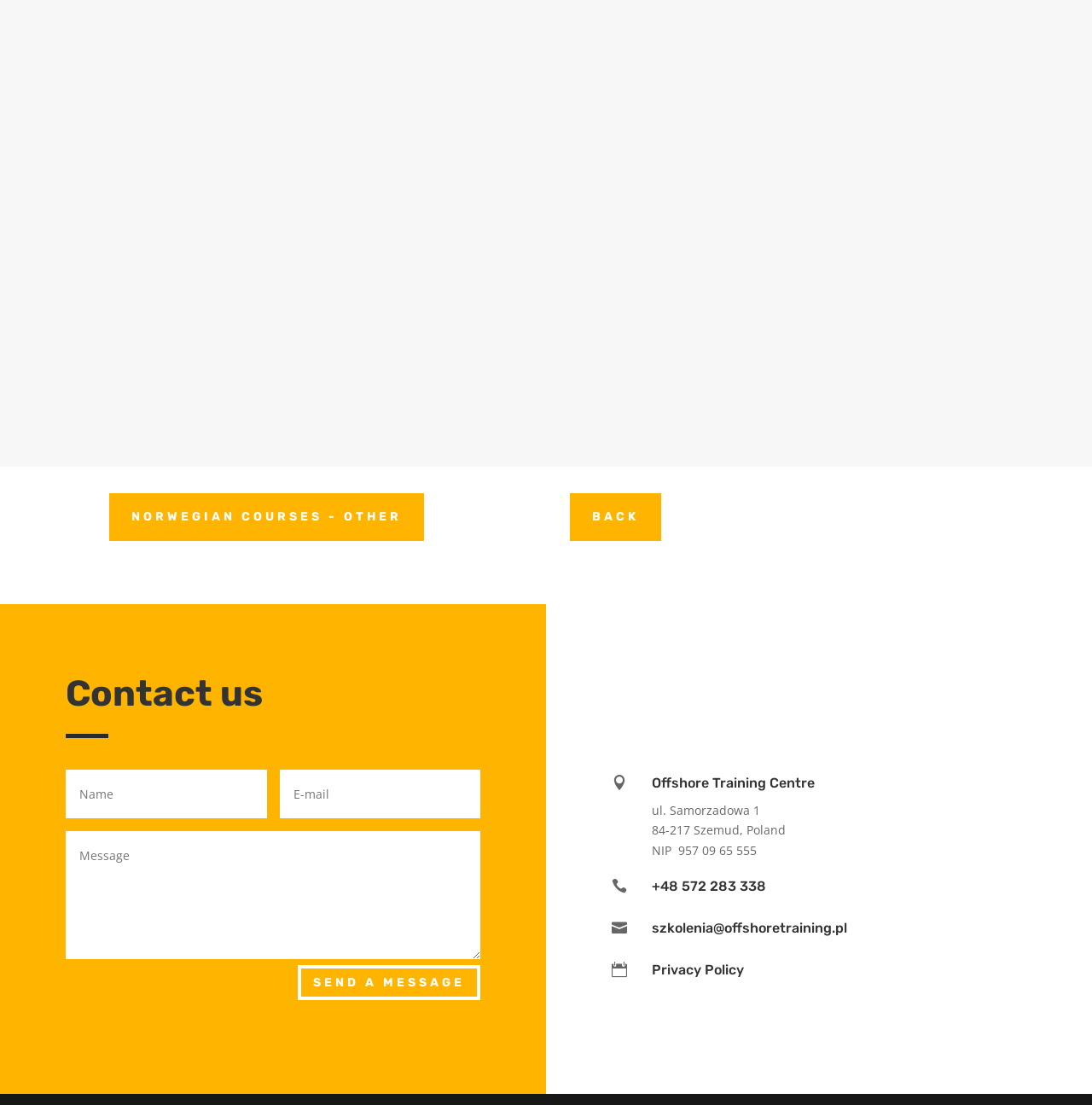Determine the coordinates of the bounding box for the clickable area needed to execute this instruction: "Click the 'BACK' link".

[0.522, 0.446, 0.606, 0.49]